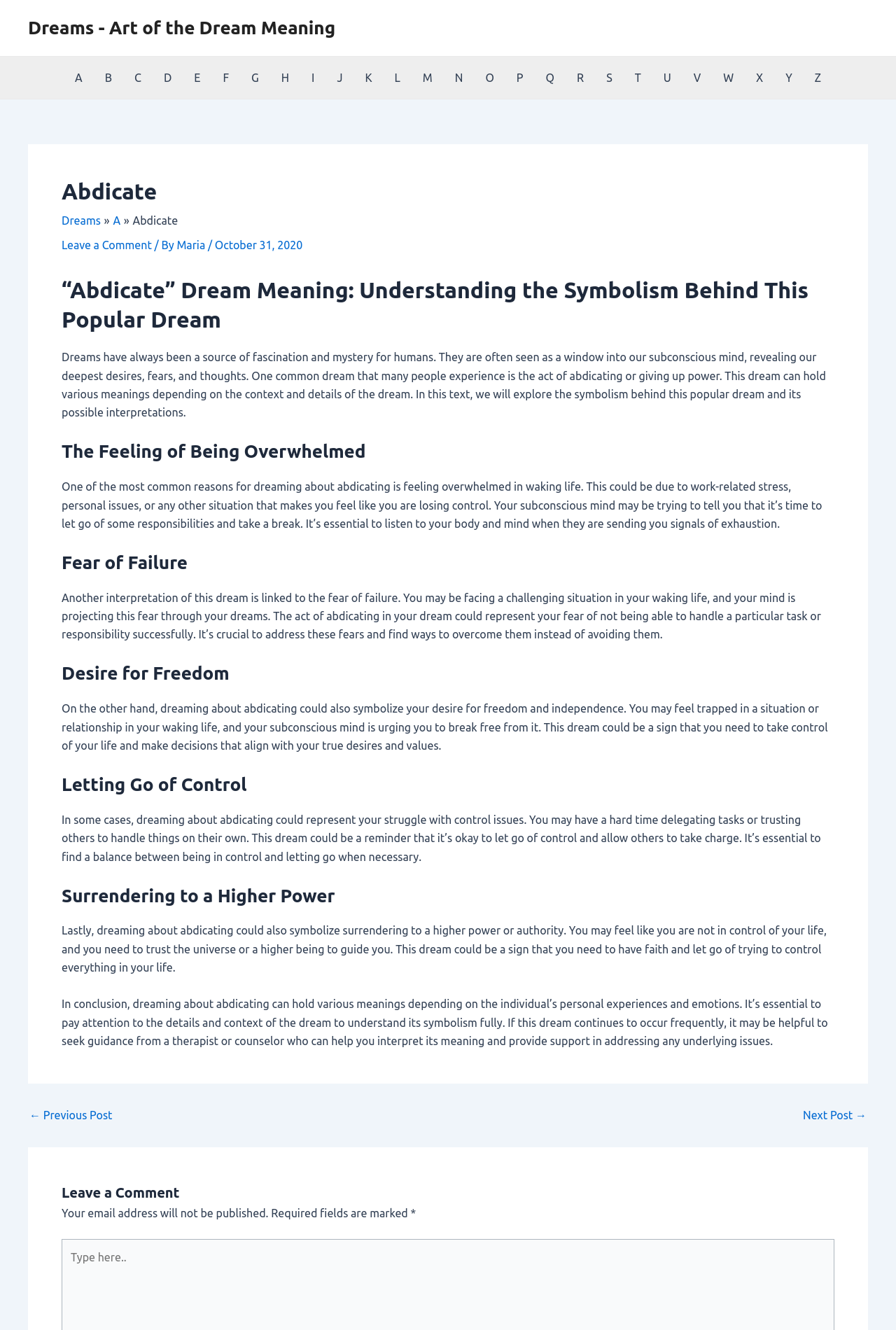What is the topic of this article?
Based on the screenshot, provide your answer in one word or phrase.

Abdicate Dream Meaning